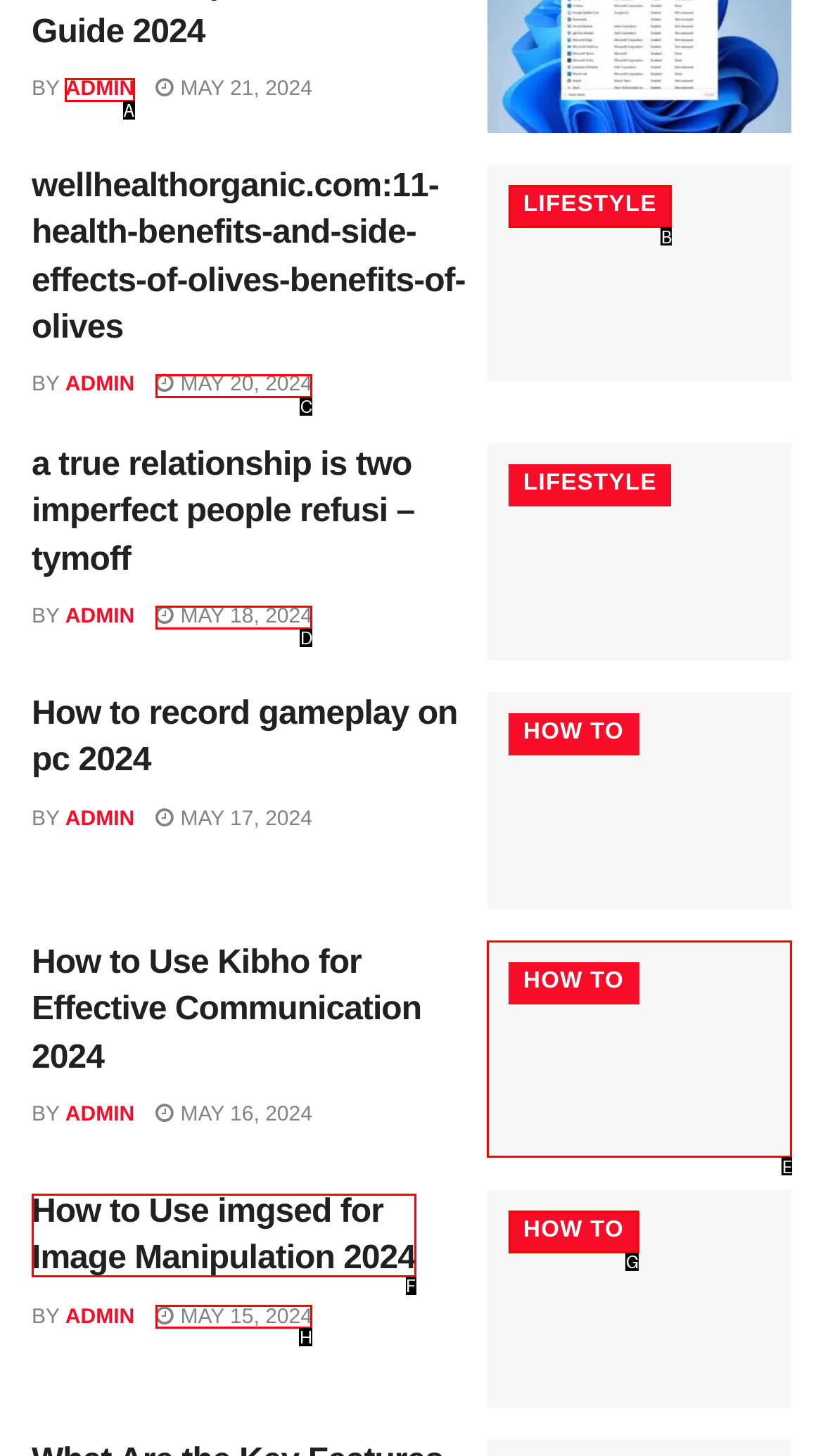Please indicate which HTML element should be clicked to fulfill the following task: explore the 'How to Use Kibho for Effective Communication 2024' article. Provide the letter of the selected option.

E